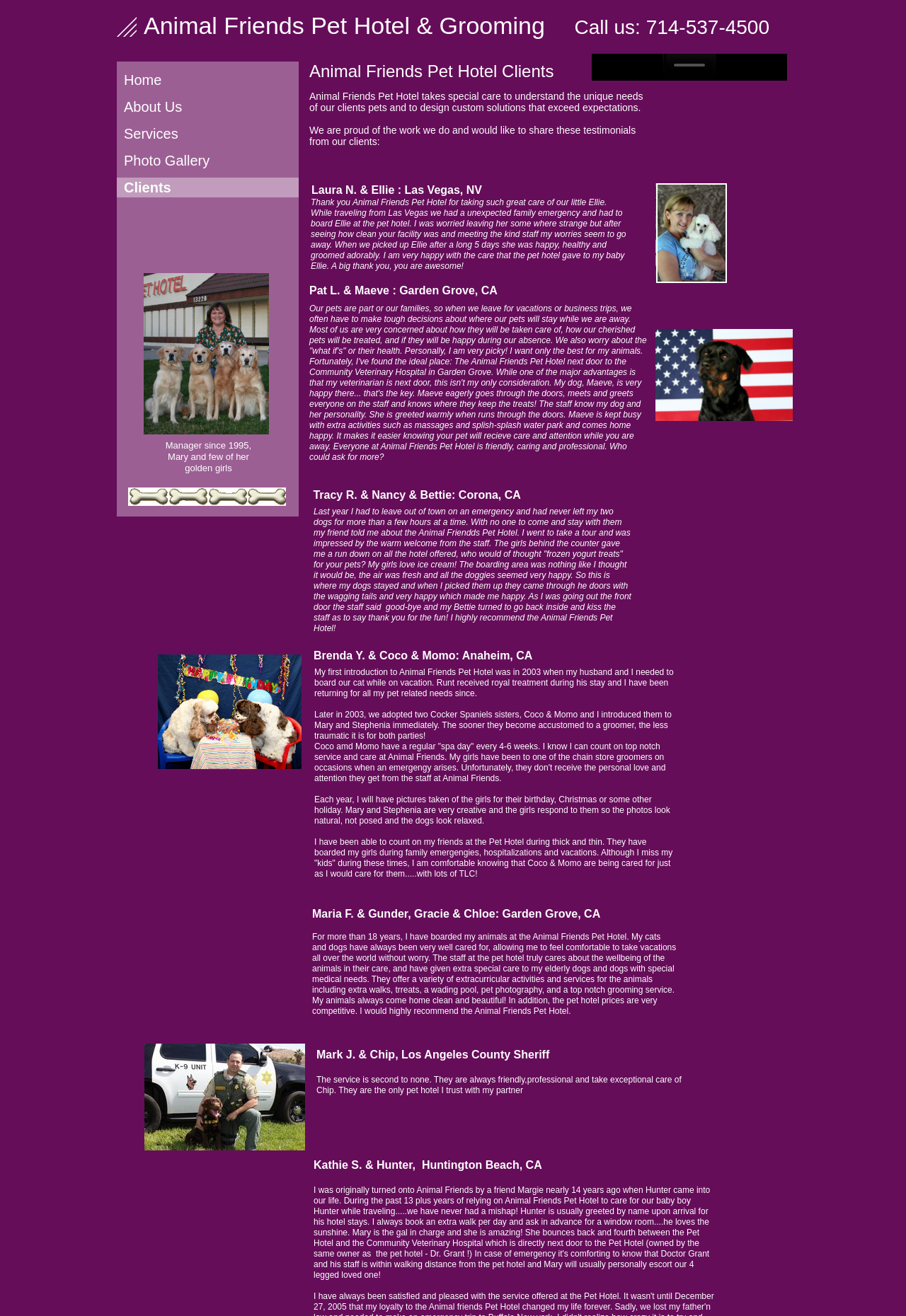Provide the bounding box coordinates, formatted as (top-left x, top-left y, bottom-right x, bottom-right y), with all values being floating point numbers between 0 and 1. Identify the bounding box of the UI element that matches the description: Photo Gallery

[0.129, 0.115, 0.33, 0.13]